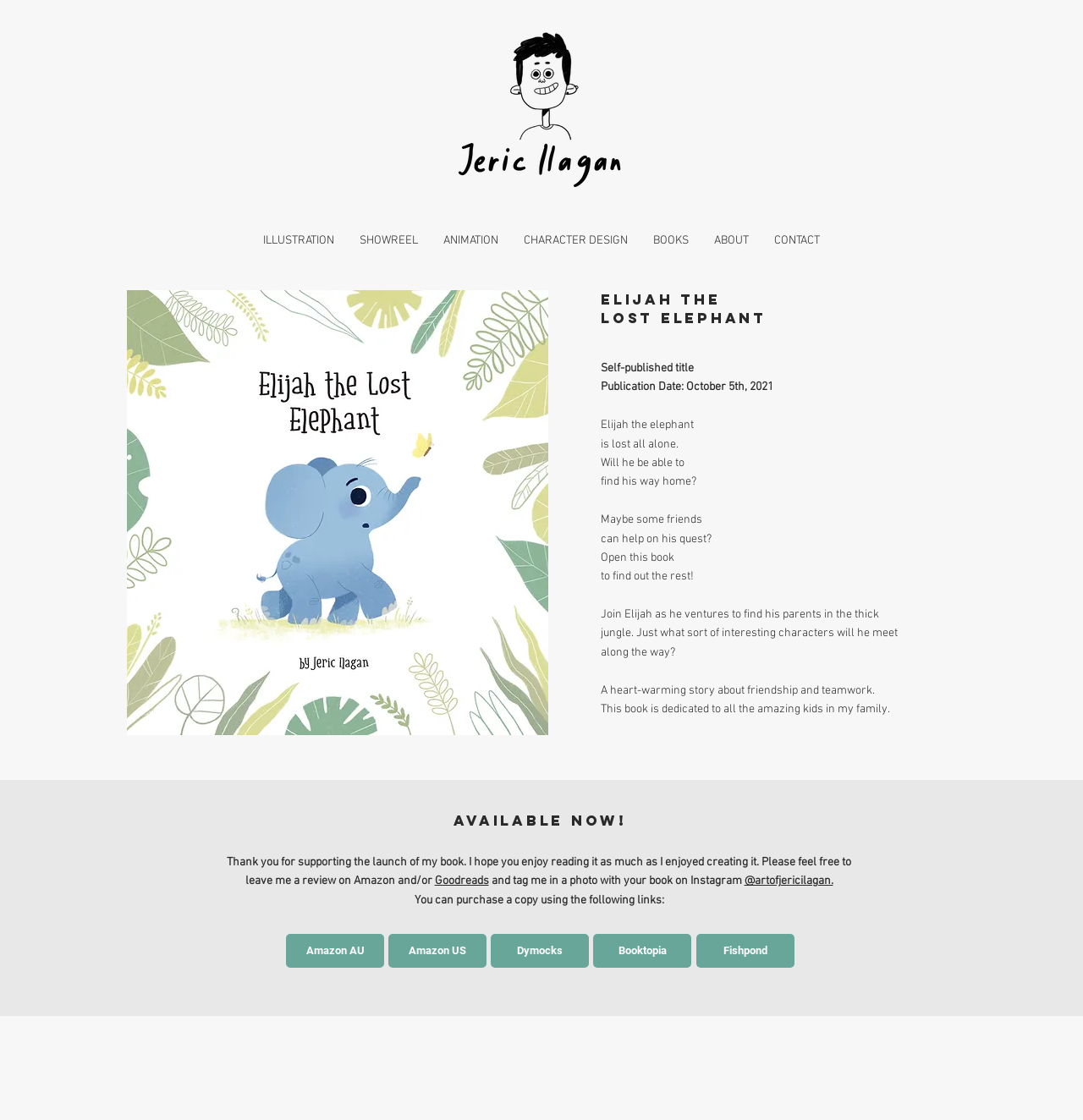Provide a brief response to the question using a single word or phrase: 
What is the theme of the story?

Friendship and teamwork